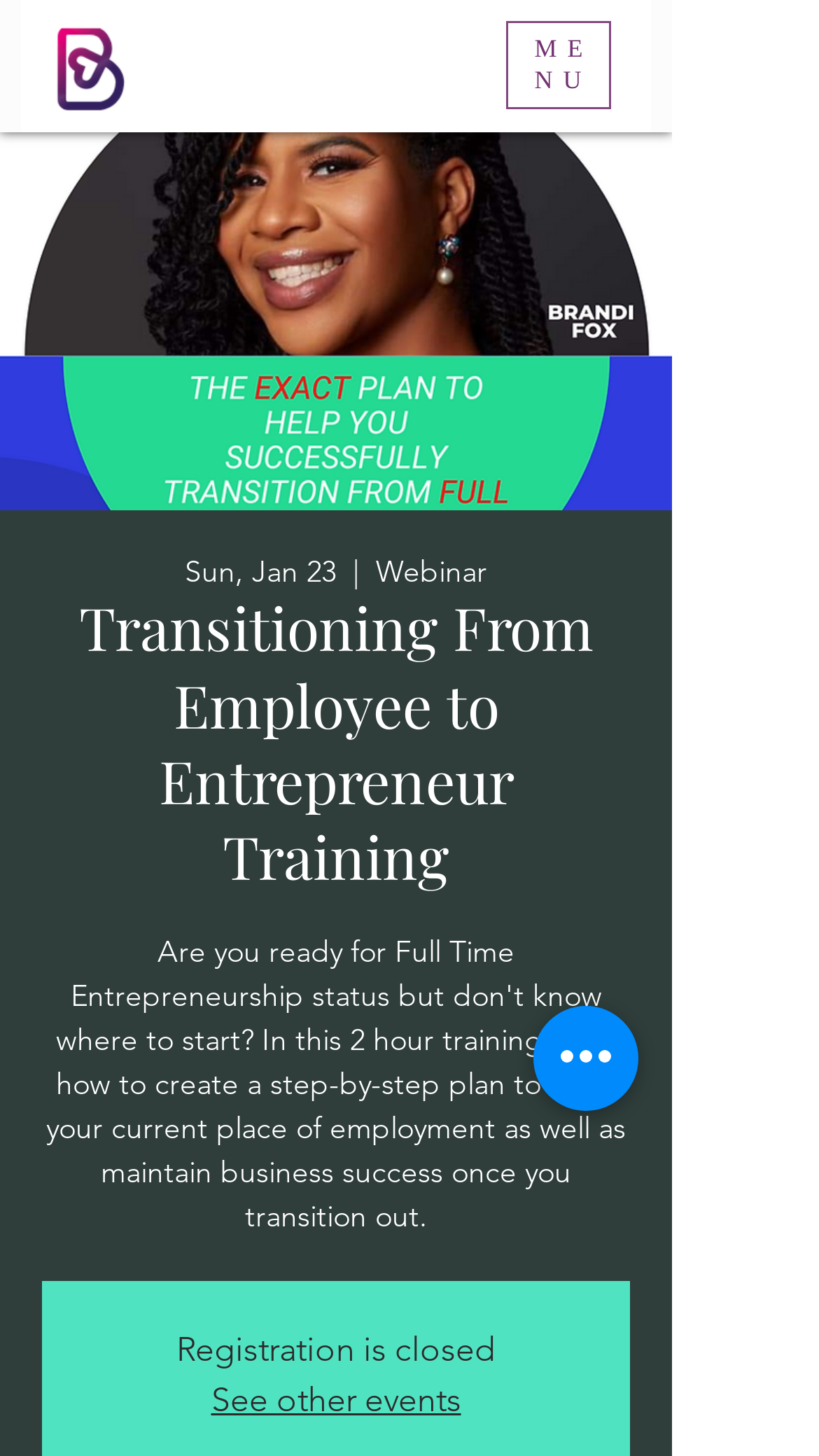What is the main title displayed on this webpage?

Transitioning From Employee to Entrepreneur Training